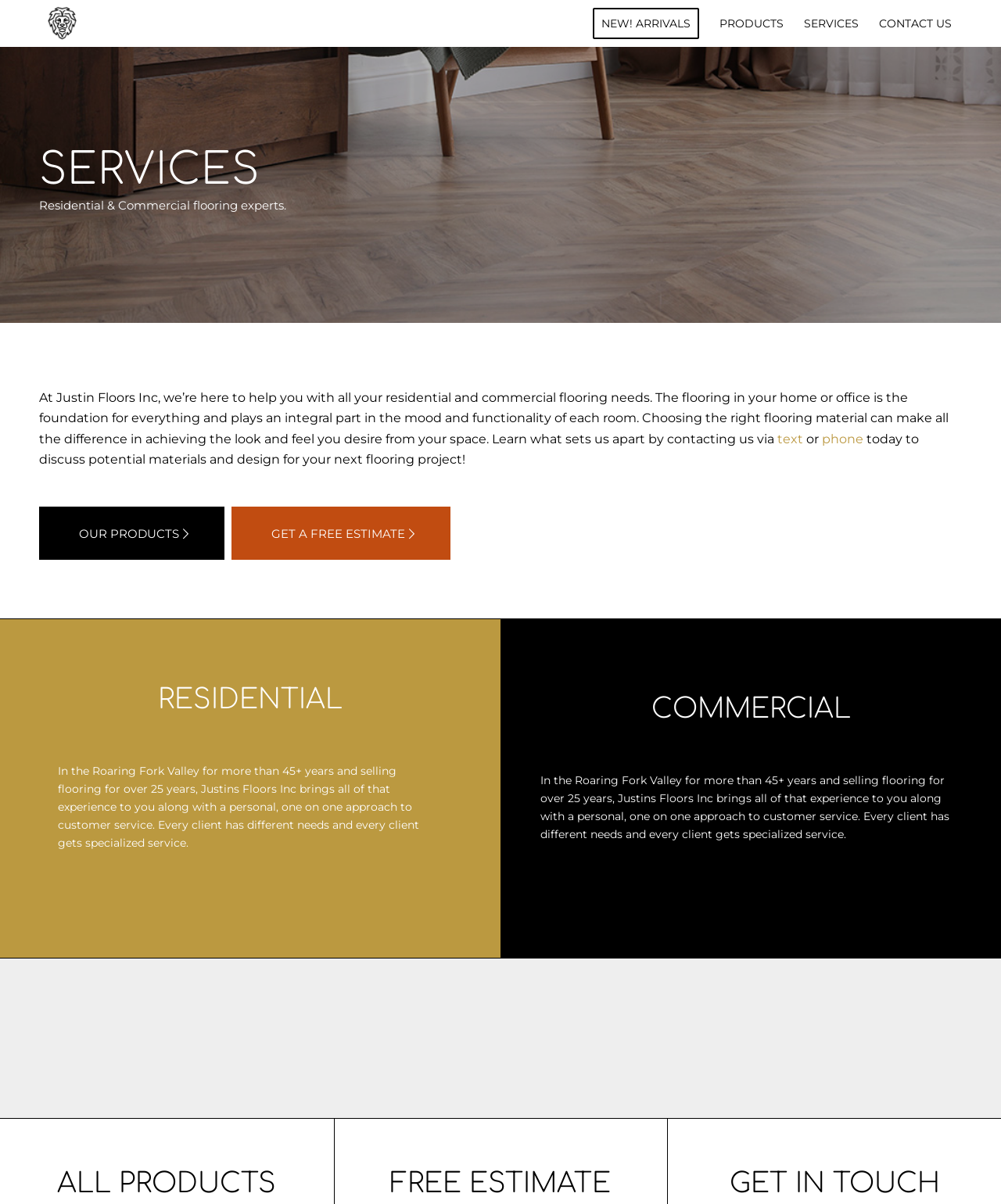Predict the bounding box of the UI element based on the description: "Contact Us". The coordinates should be four float numbers between 0 and 1, formatted as [left, top, right, bottom].

[0.868, 0.0, 0.961, 0.039]